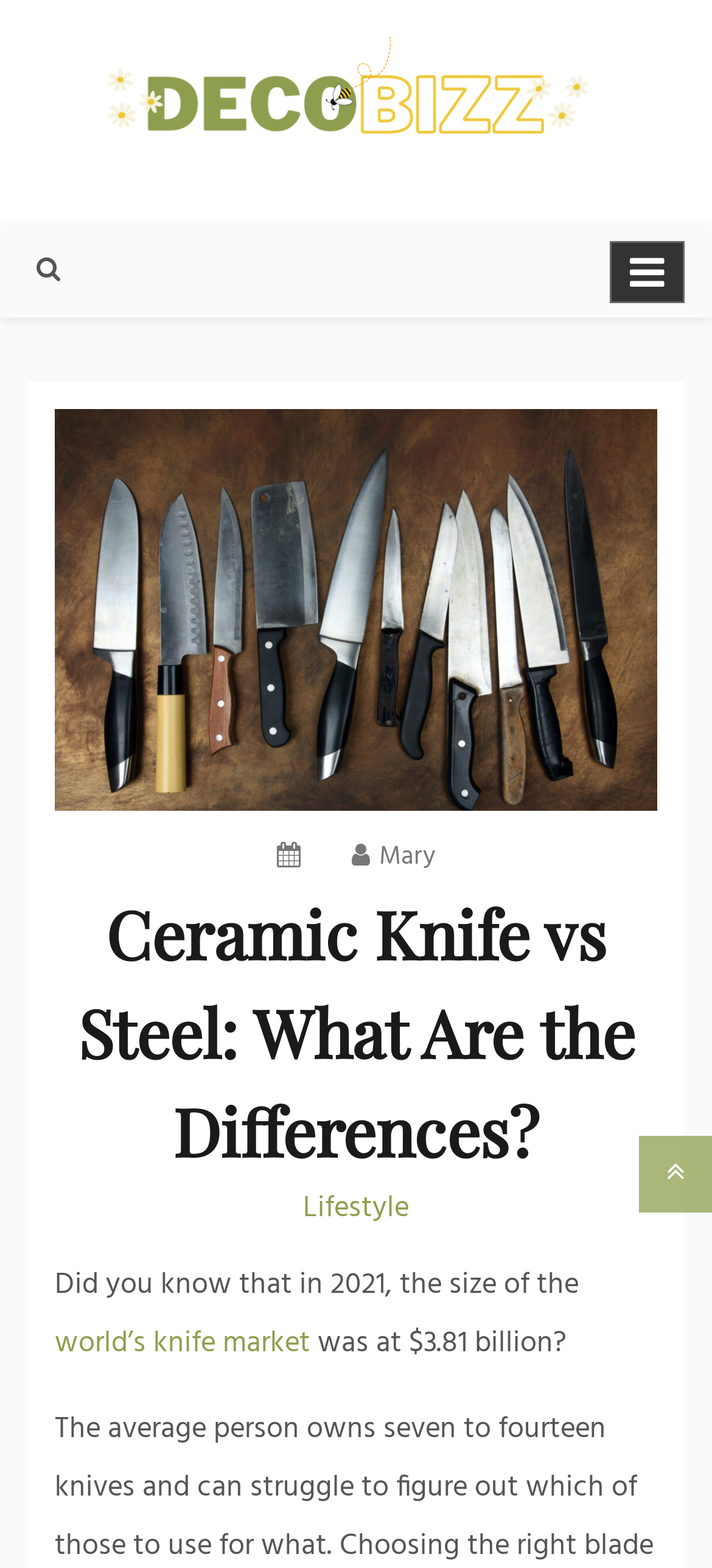Using the element description provided, determine the bounding box coordinates in the format (top-left x, top-left y, bottom-right x, bottom-right y). Ensure that all values are floating point numbers between 0 and 1. Element description: DecoBizz Lifestyle Blog

[0.038, 0.133, 0.885, 0.183]